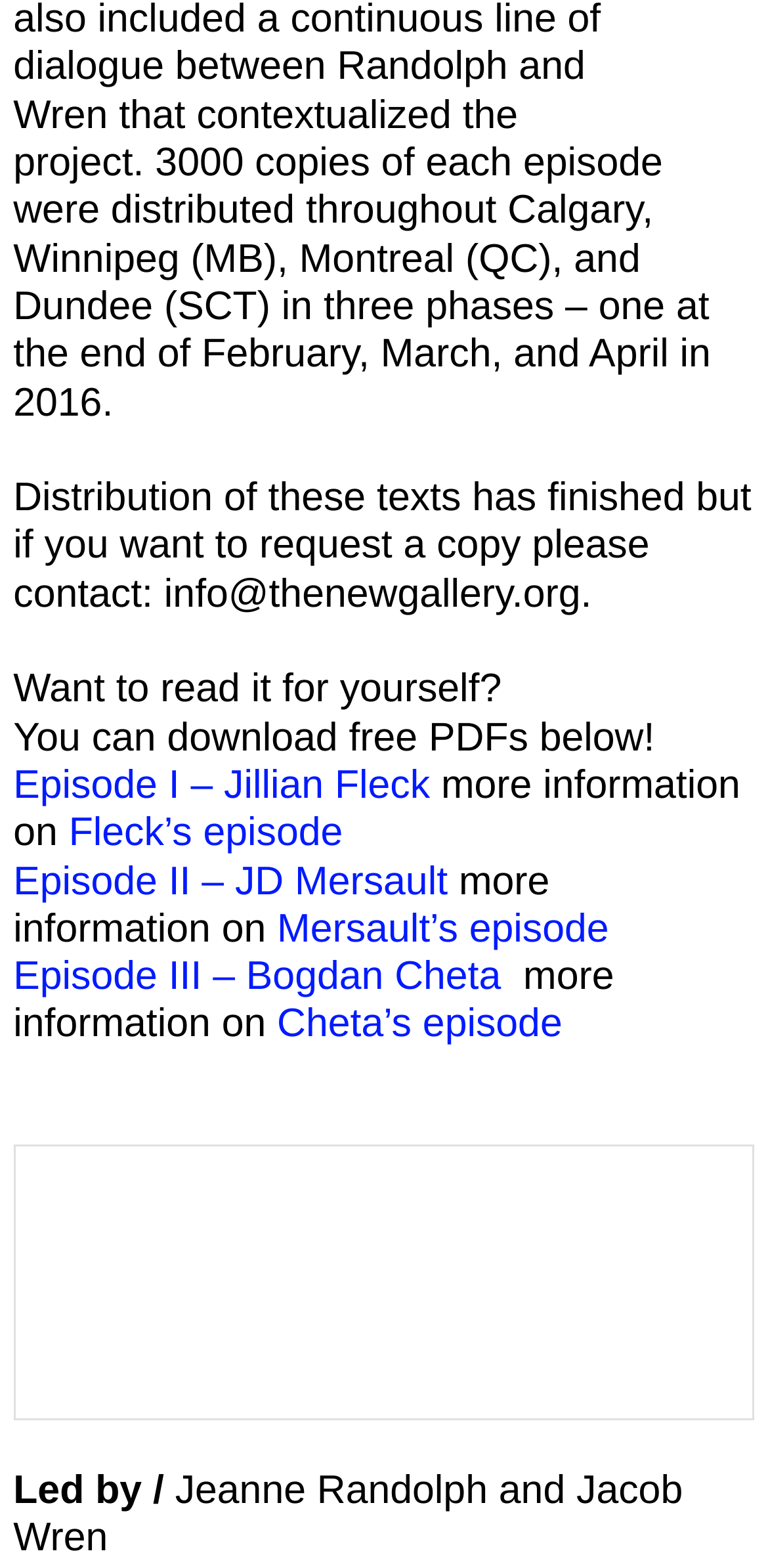What is the bounding box coordinate of the image?
Look at the screenshot and respond with one word or a short phrase.

[0.017, 0.73, 0.983, 0.905]